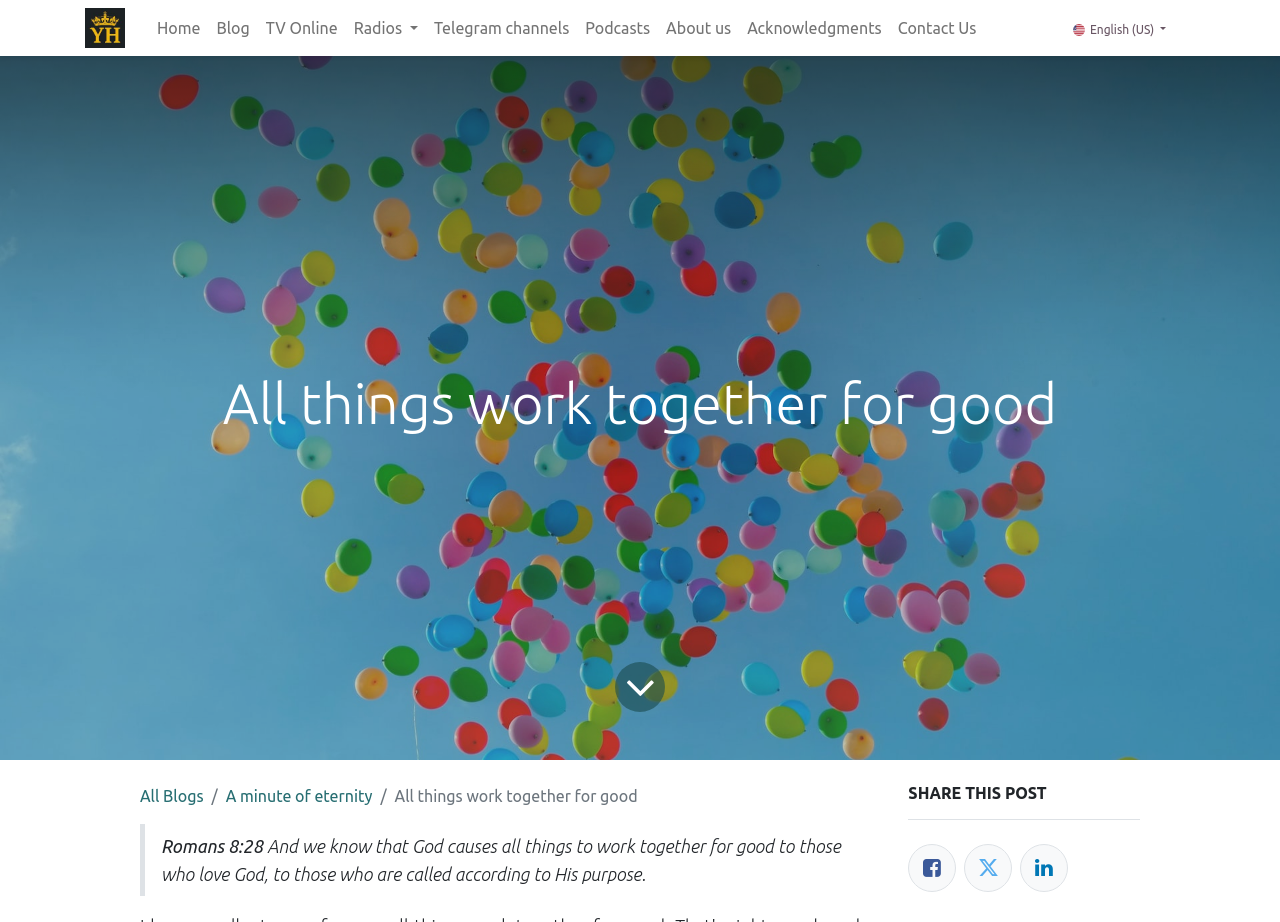Please identify the coordinates of the bounding box that should be clicked to fulfill this instruction: "Click the logo of YHWH es mi salvación".

[0.066, 0.009, 0.098, 0.052]